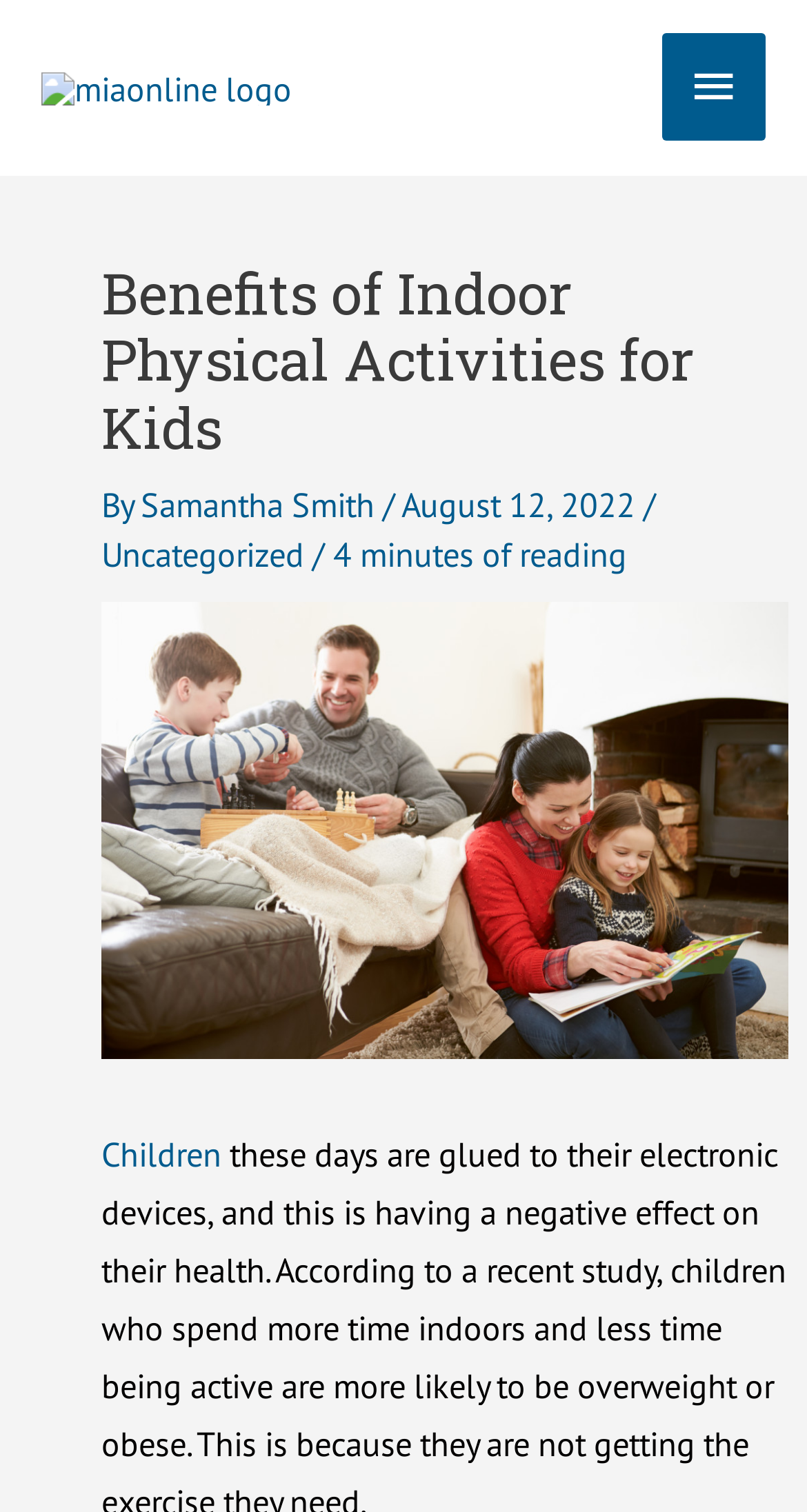What is the category of the article?
Please describe in detail the information shown in the image to answer the question.

The category of the article is mentioned below the author's name, and it is 'Uncategorized', which is a link.